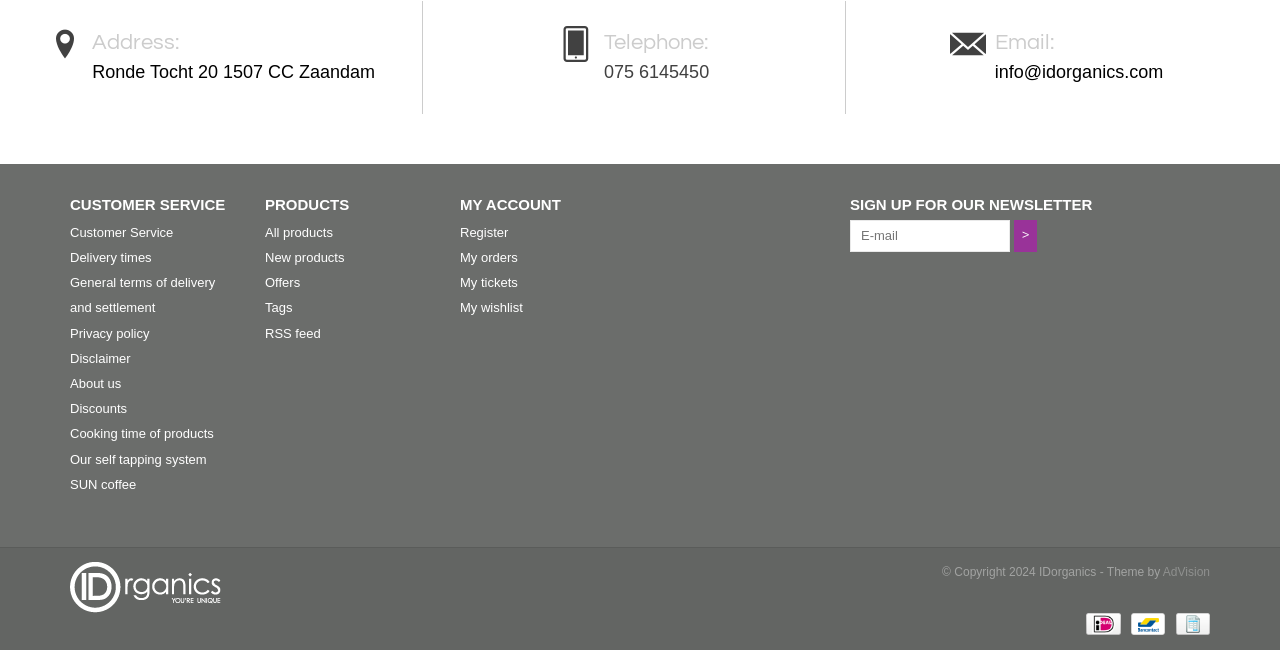What are the main categories listed in the customer service section?
Using the image as a reference, answer the question with a short word or phrase.

Customer Service, Delivery times, etc.